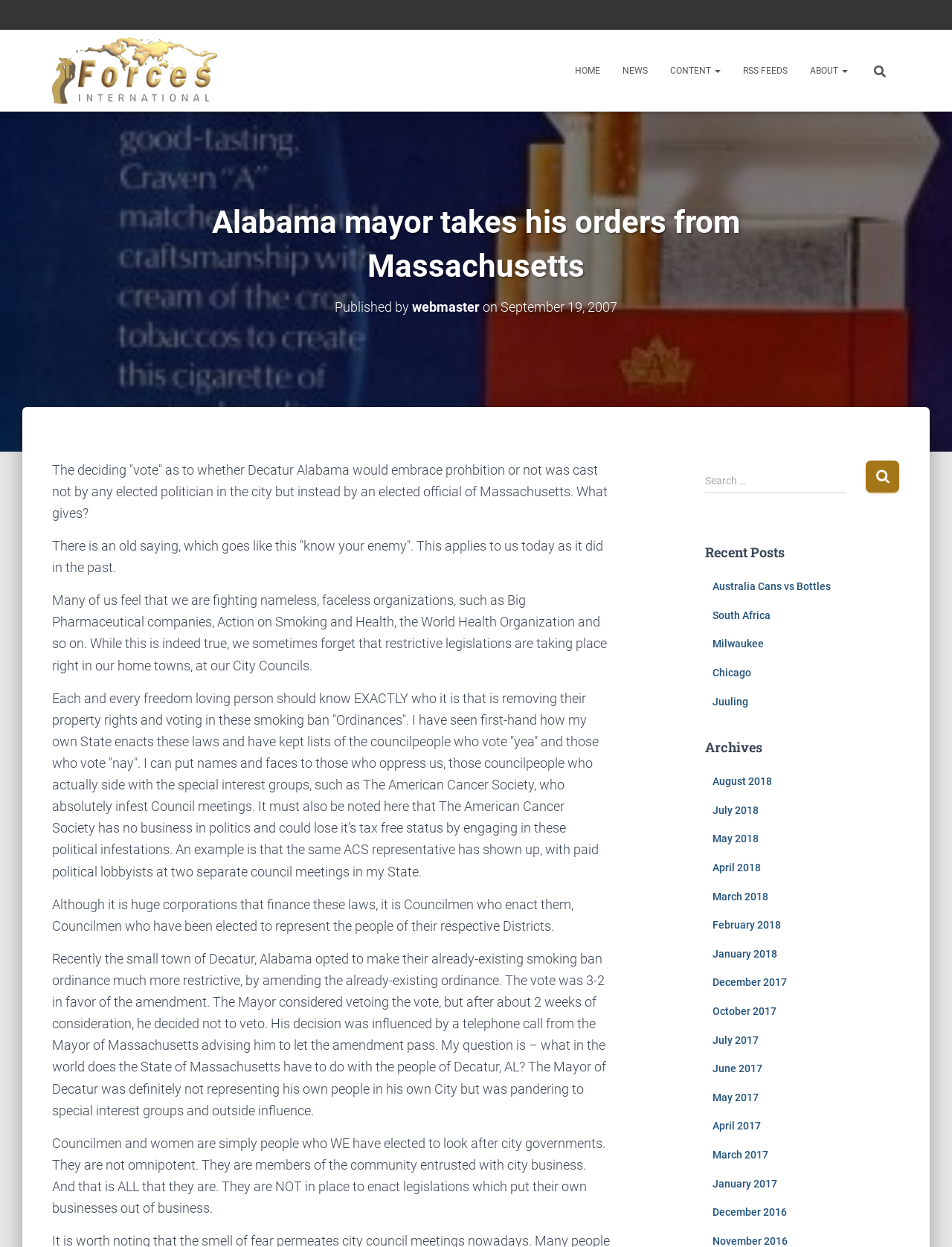Locate the bounding box coordinates of the area where you should click to accomplish the instruction: "Read the recent post about Australia Cans vs Bottles".

[0.748, 0.466, 0.872, 0.475]